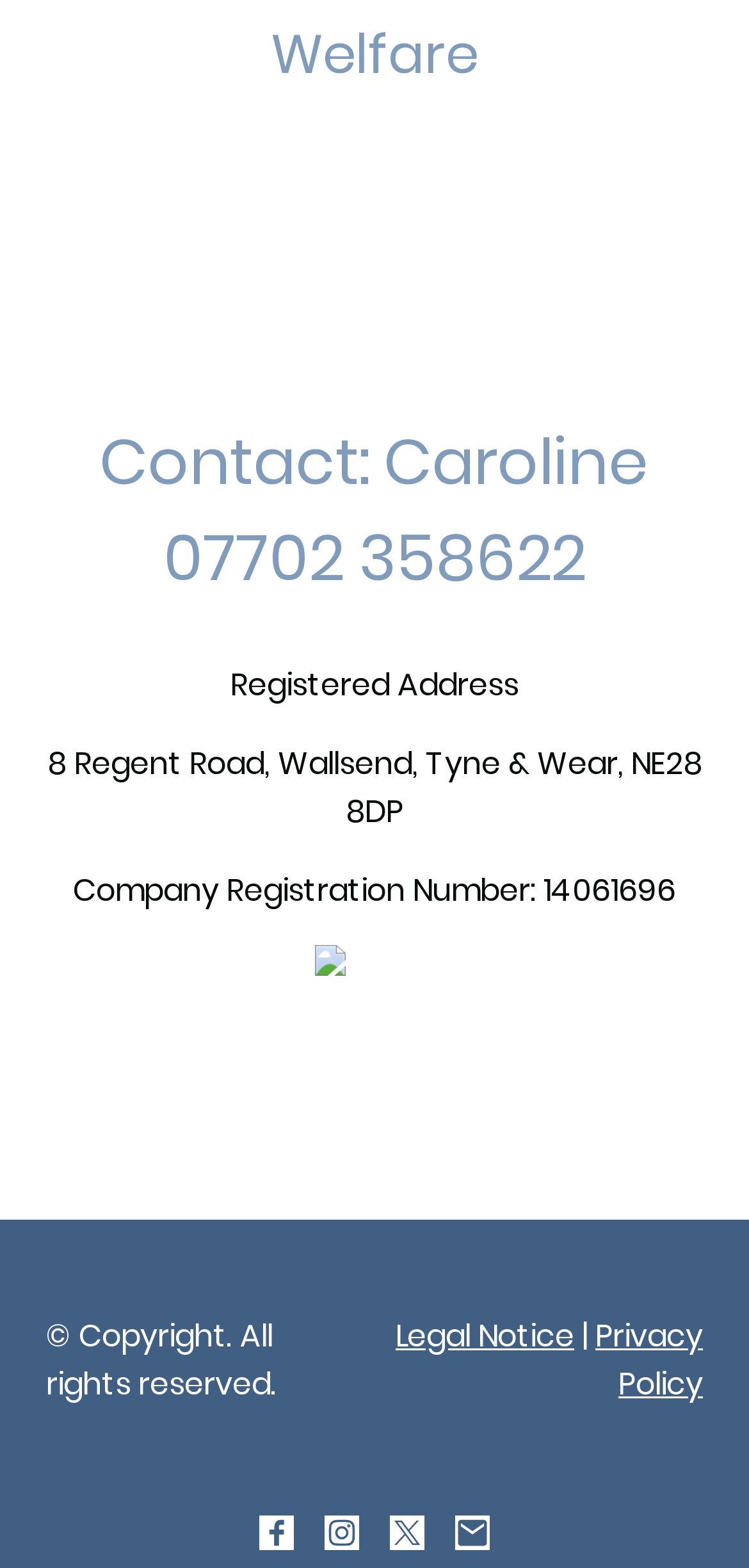What is the contact phone number?
Examine the webpage screenshot and provide an in-depth answer to the question.

I found the contact phone number by looking at the heading element that says 'Contact: Caroline 07702 358622'.